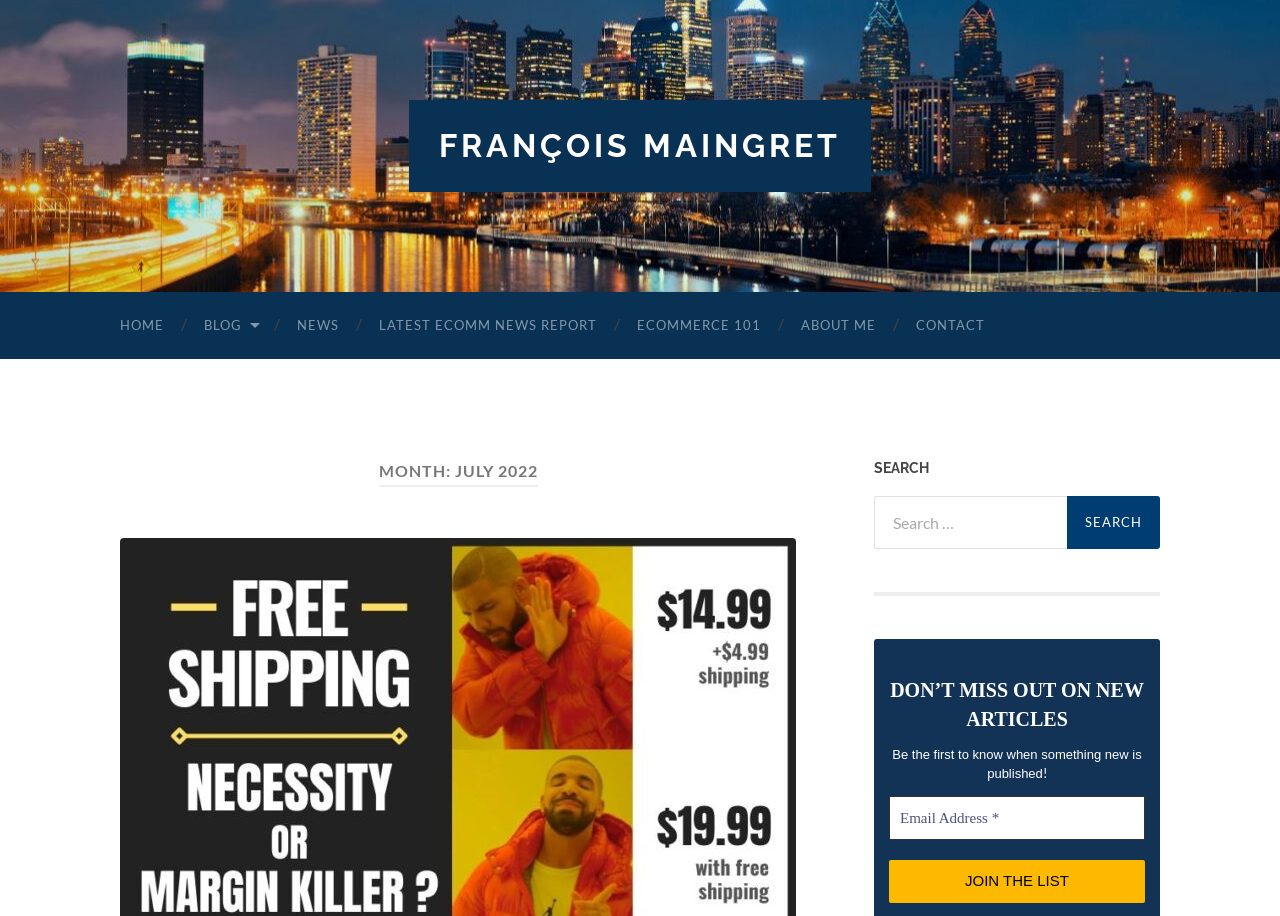Please determine the bounding box coordinates of the element to click on in order to accomplish the following task: "search for something". Ensure the coordinates are four float numbers ranging from 0 to 1, i.e., [left, top, right, bottom].

[0.683, 0.541, 0.906, 0.599]